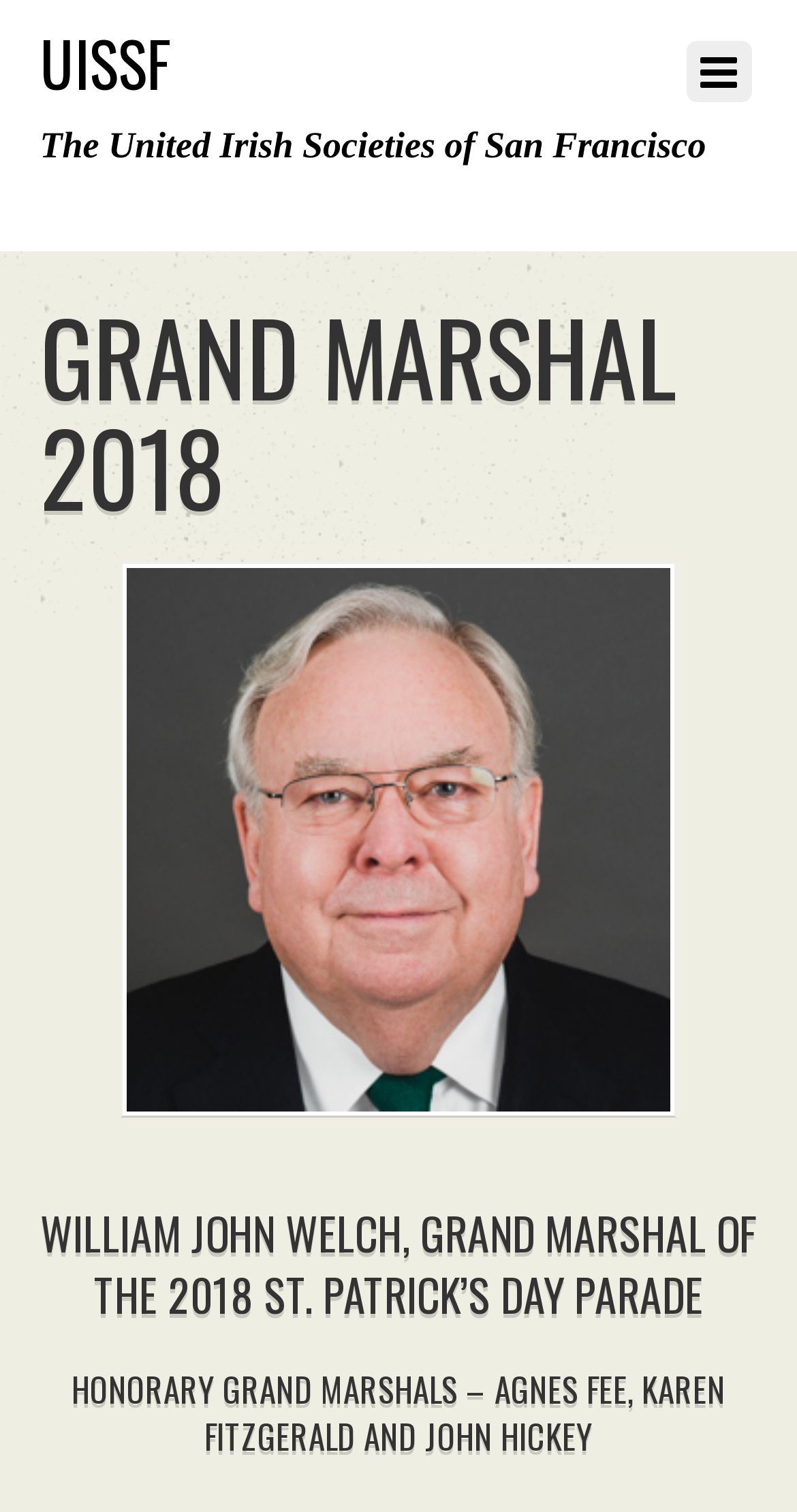What is the title or heading displayed on the webpage?

GRAND MARSHAL 2018